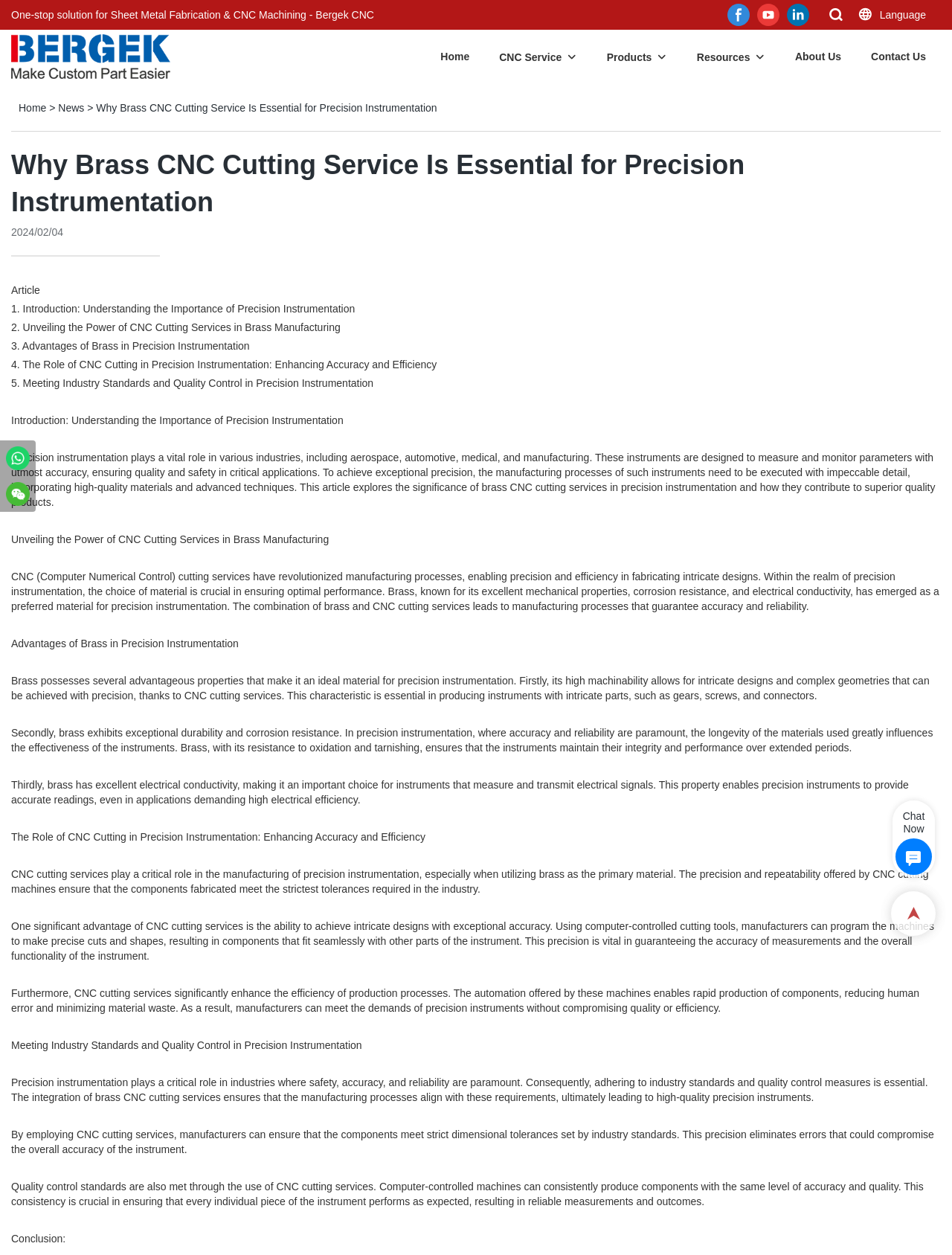Extract the primary headline from the webpage and present its text.

Why Brass CNC Cutting Service Is Essential for Precision Instrumentation